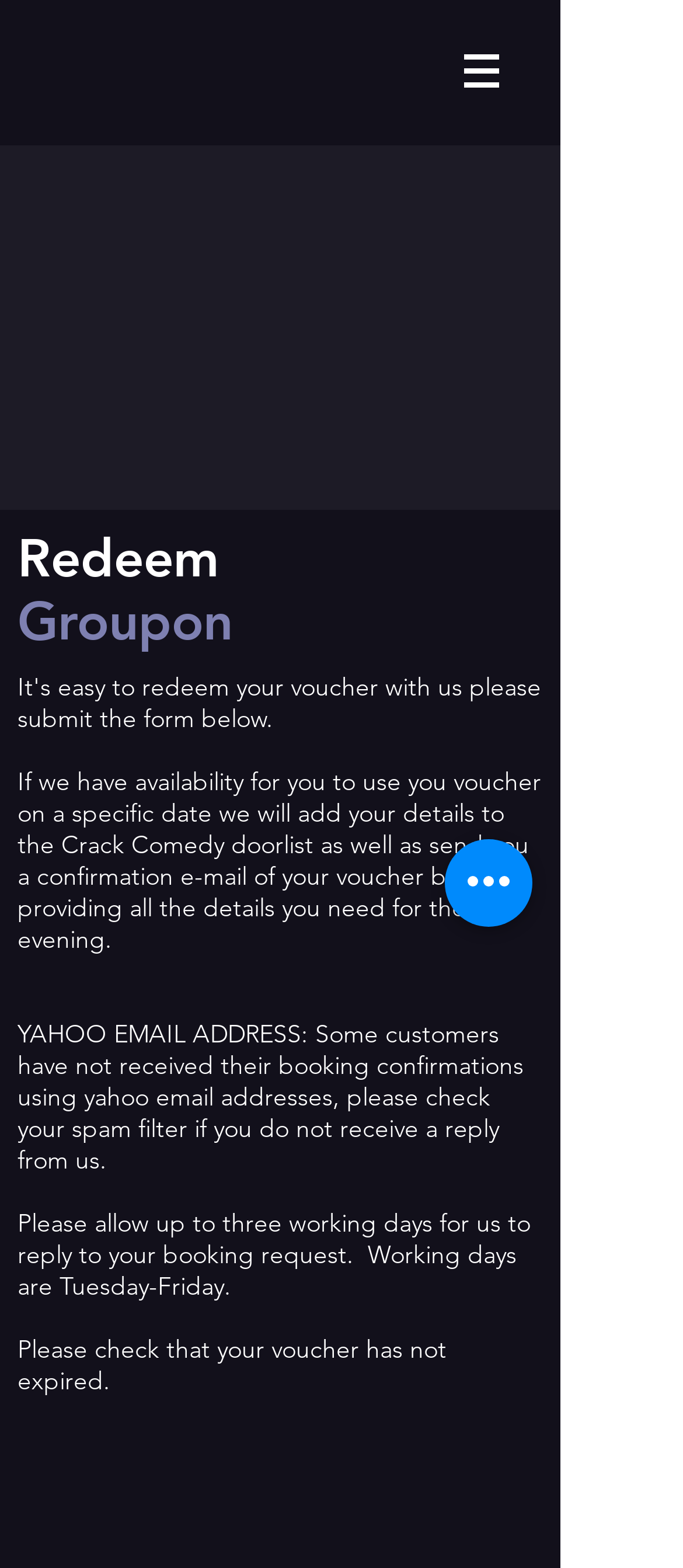How long does it take to reply to a booking request?
Please give a well-detailed answer to the question.

According to the webpage, it may take up to three working days for the website to reply to a booking request, and working days are defined as Tuesday to Friday.